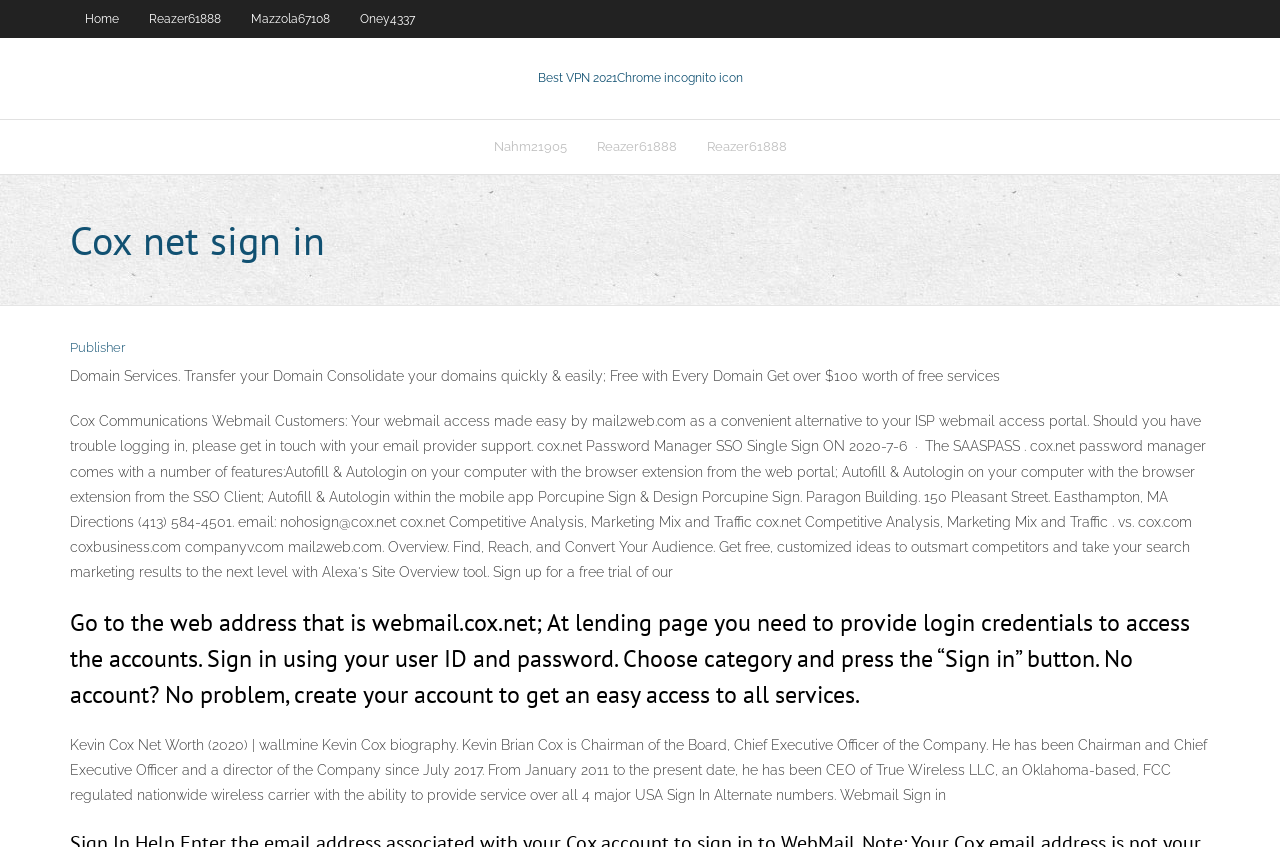Identify the bounding box coordinates of the part that should be clicked to carry out this instruction: "Go to the web address that is webmail.cox.net".

[0.055, 0.715, 0.945, 0.842]